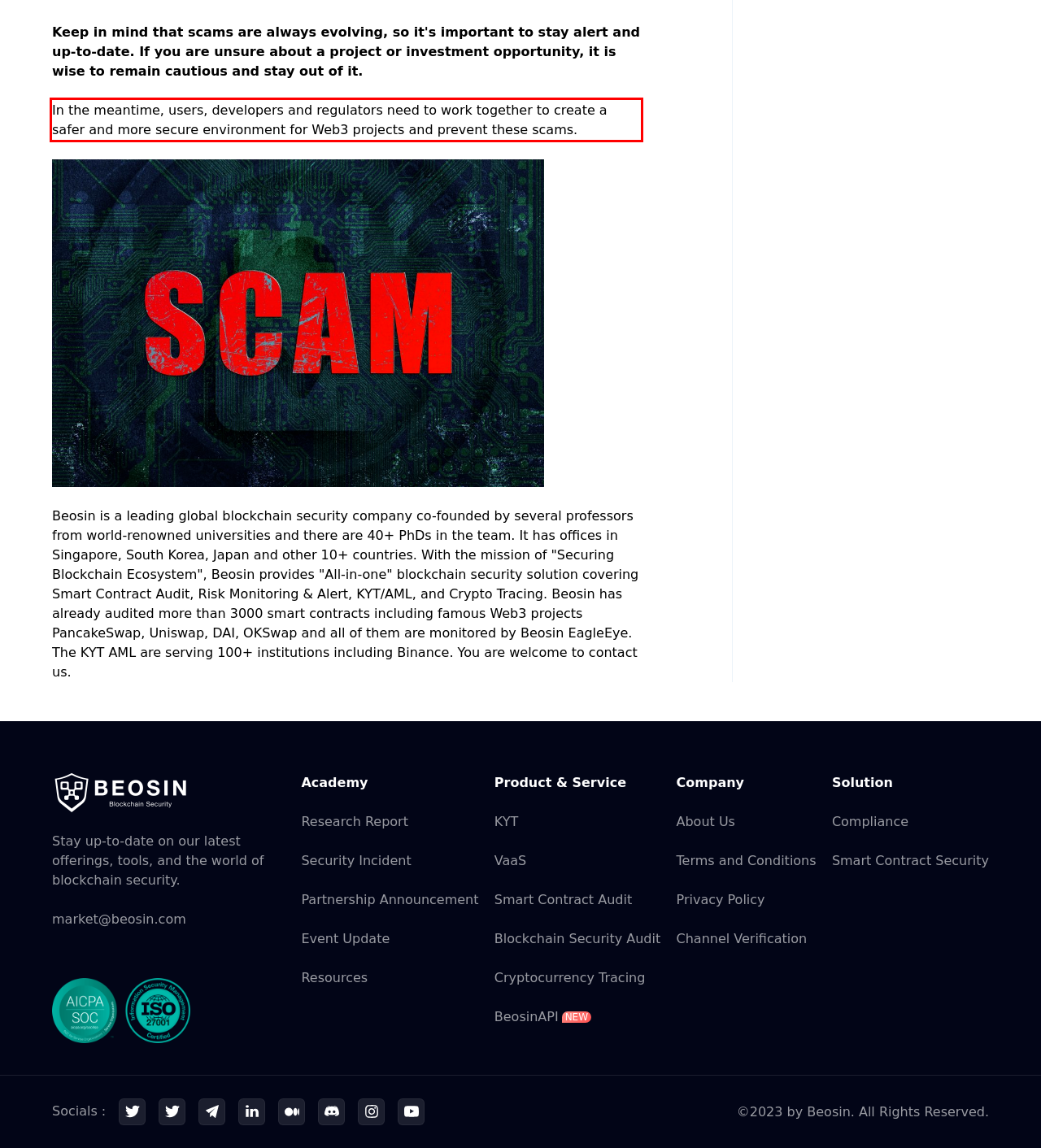Please examine the webpage screenshot containing a red bounding box and use OCR to recognize and output the text inside the red bounding box.

In the meantime, users, developers and regulators need to work together to create a safer and more secure environment for Web3 projects and prevent these scams.